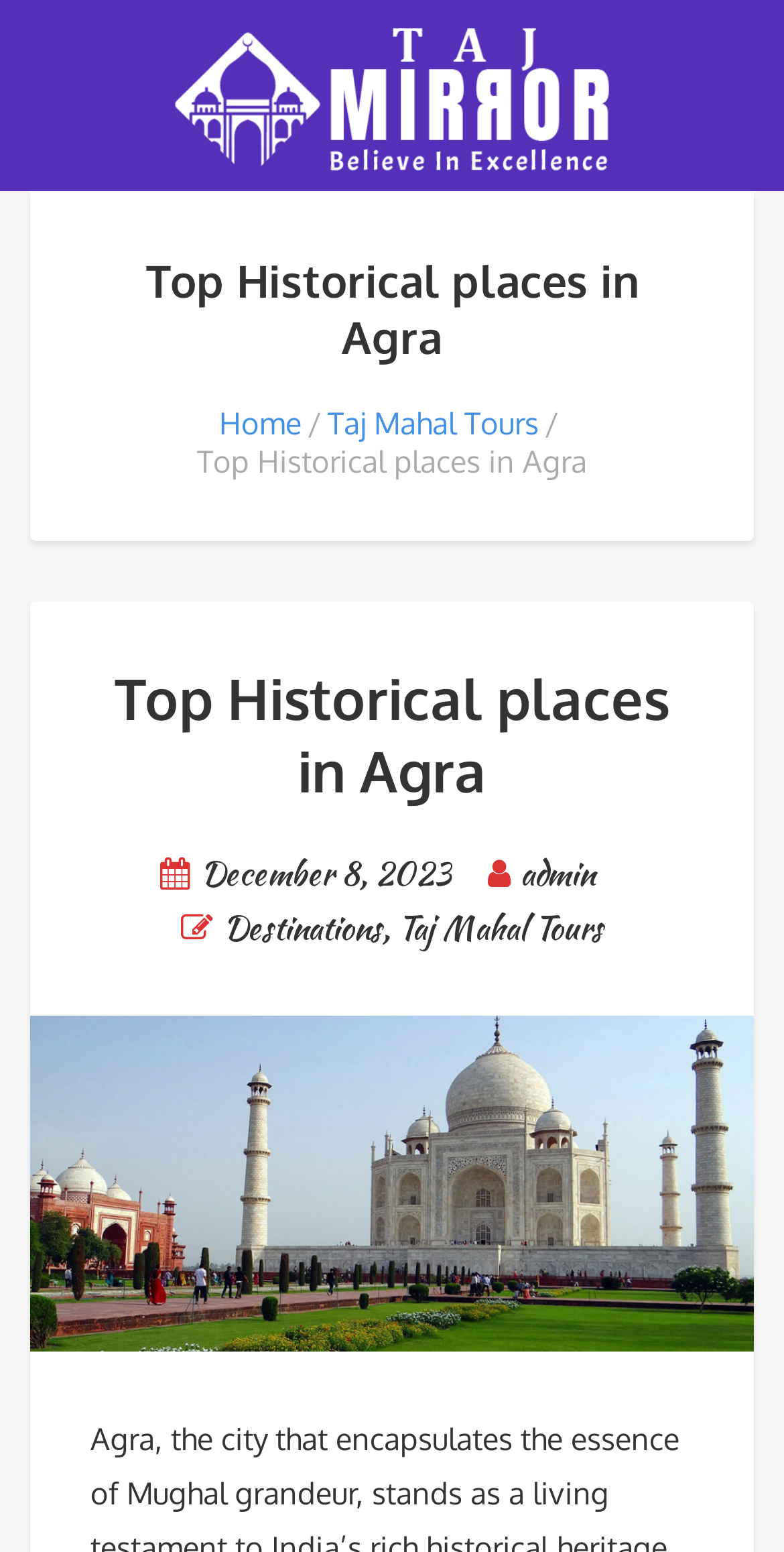Provide the bounding box coordinates of the HTML element described as: "Home". The bounding box coordinates should be four float numbers between 0 and 1, i.e., [left, top, right, bottom].

[0.279, 0.26, 0.385, 0.285]